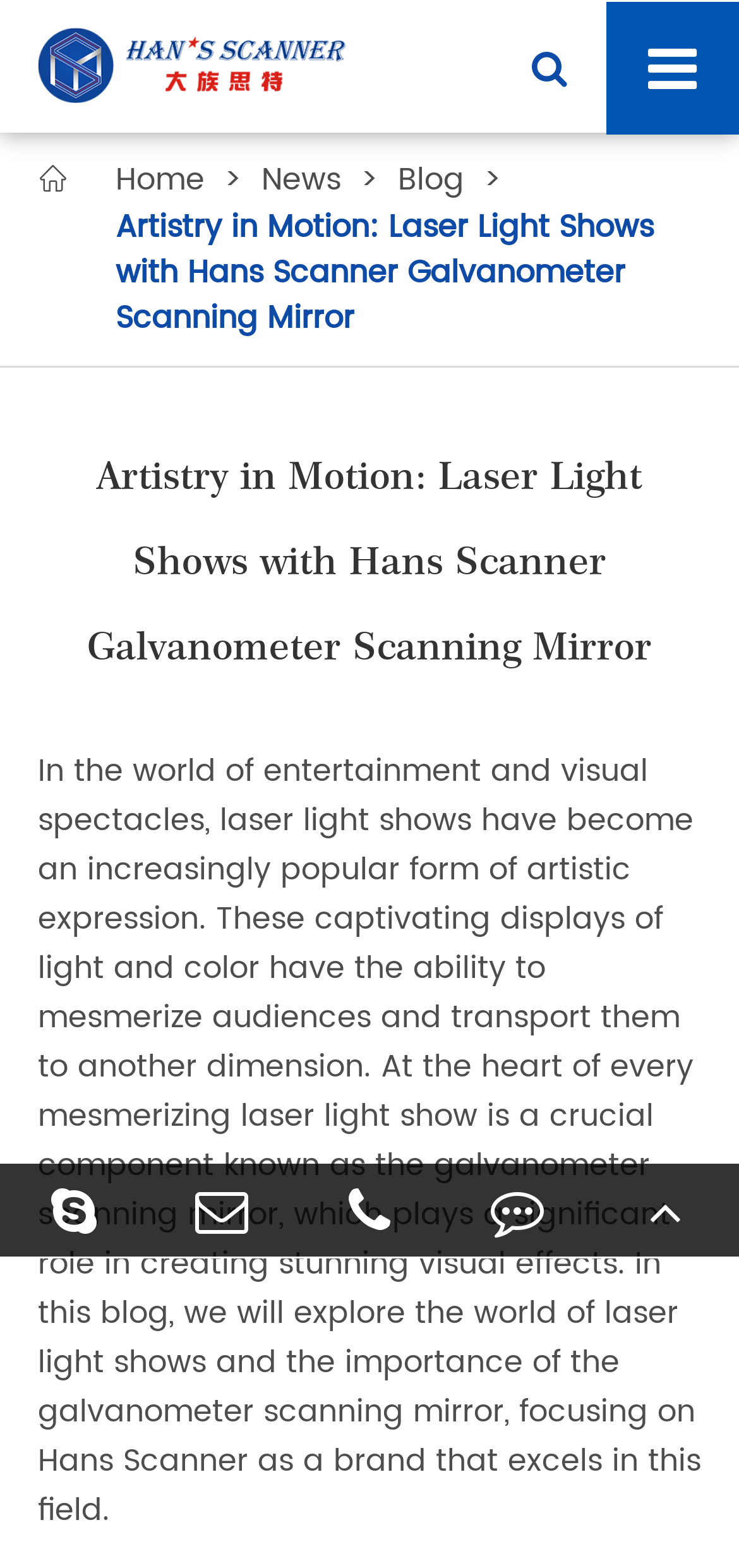What is the phone number of the company?
Look at the image and construct a detailed response to the question.

The phone number can be found at the bottom of the webpage, next to the social media links, which is written in a static text element.